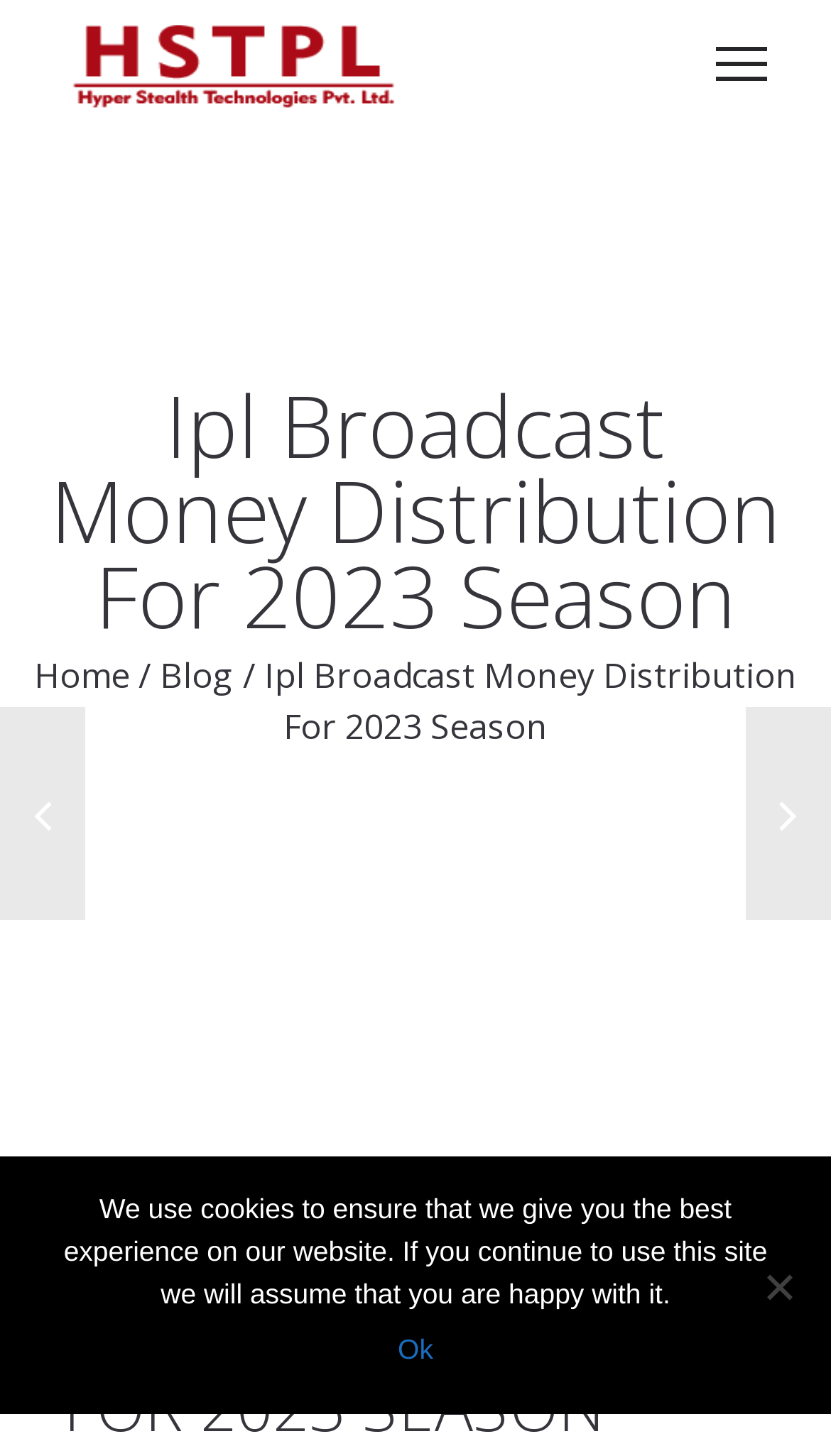What is the purpose of the cookie notice?
Your answer should be a single word or phrase derived from the screenshot.

To inform about cookie usage